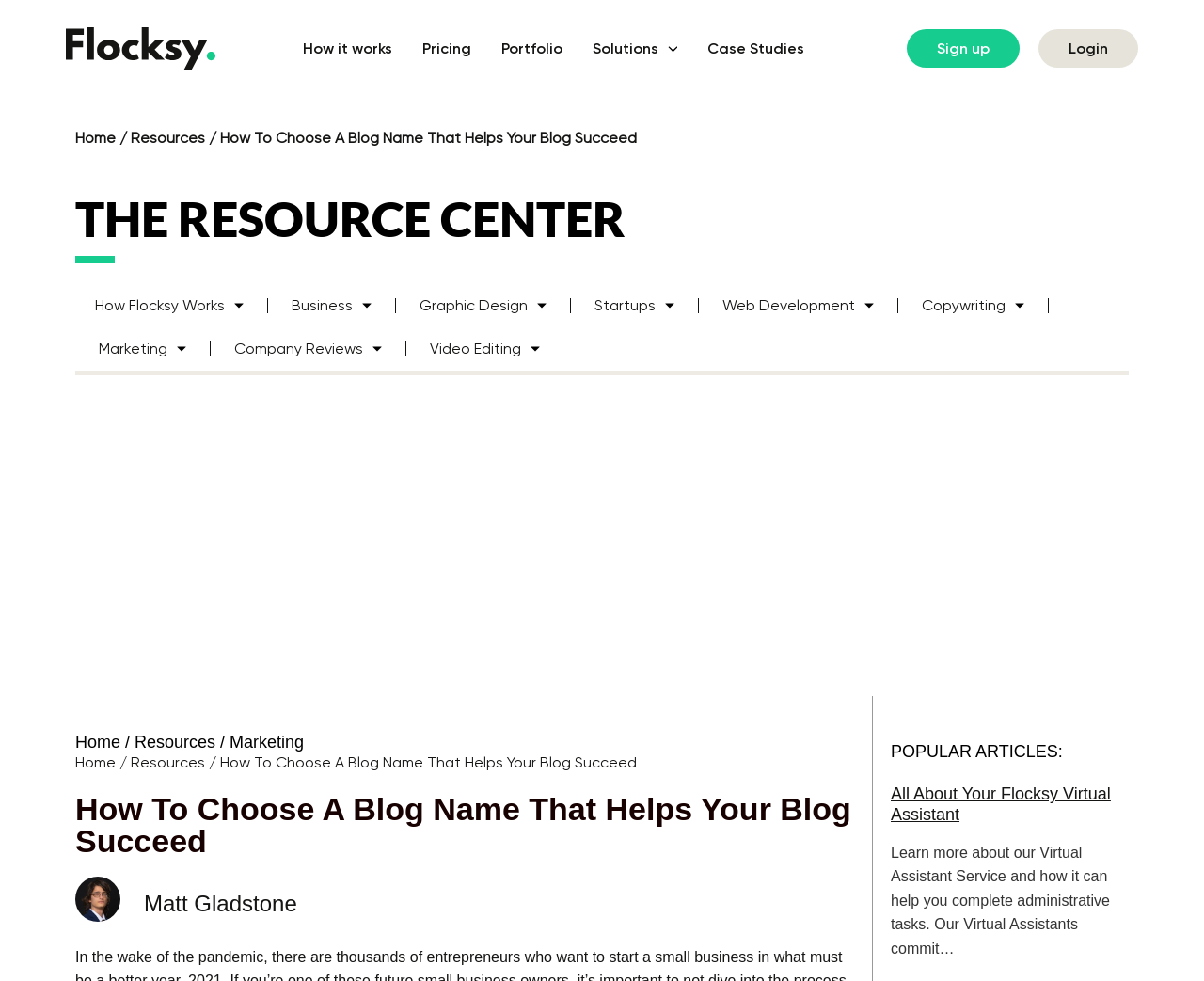Given the content of the image, can you provide a detailed answer to the question?
What is the name of the author of the current blog post?

I found the name of the author of the current blog post by looking at the image element with the text 'Matt Gladstone' which is located at [0.062, 0.894, 0.1, 0.94]. This text is likely to be the name of the author of the blog post.